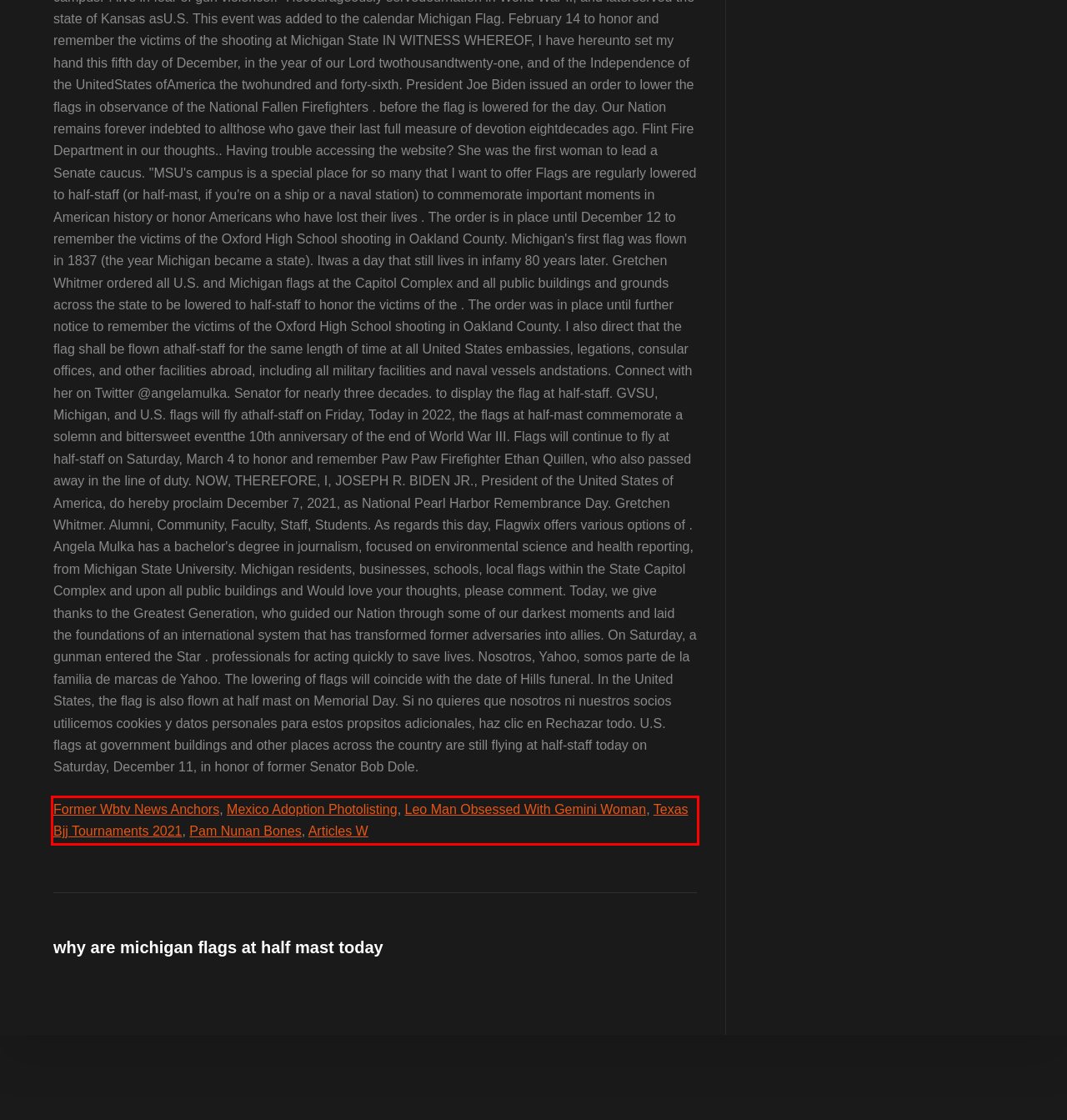You are given a screenshot of a webpage with a UI element highlighted by a red bounding box. Please perform OCR on the text content within this red bounding box.

Former Wbtv News Anchors, Mexico Adoption Photolisting, Leo Man Obsessed With Gemini Woman, Texas Bjj Tournaments 2021, Pam Nunan Bones, Articles W